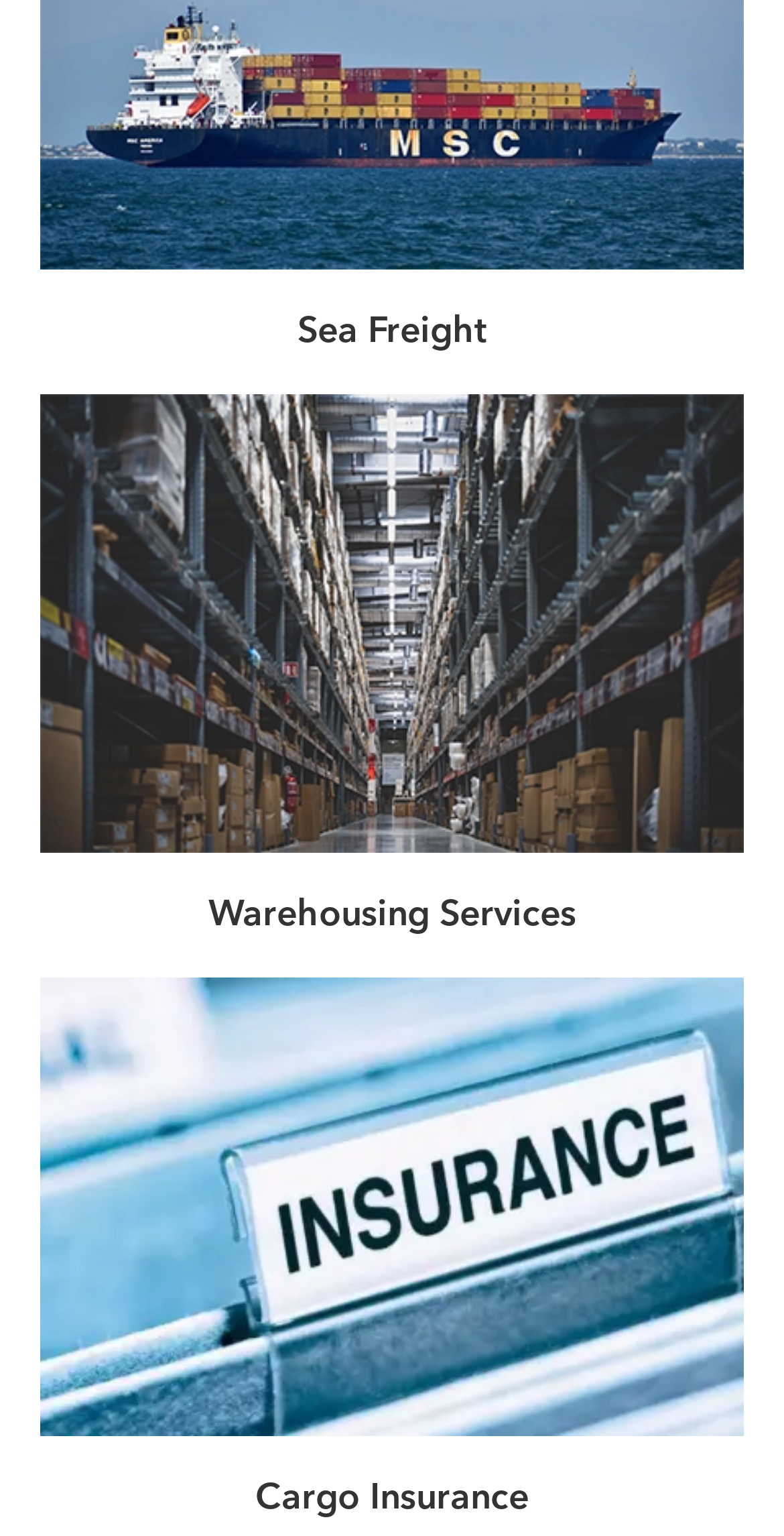Determine the bounding box coordinates of the UI element that matches the following description: "parent_node: Read More >". The coordinates should be four float numbers between 0 and 1 in the format [left, top, right, bottom].

[0.051, 0.256, 0.949, 0.555]